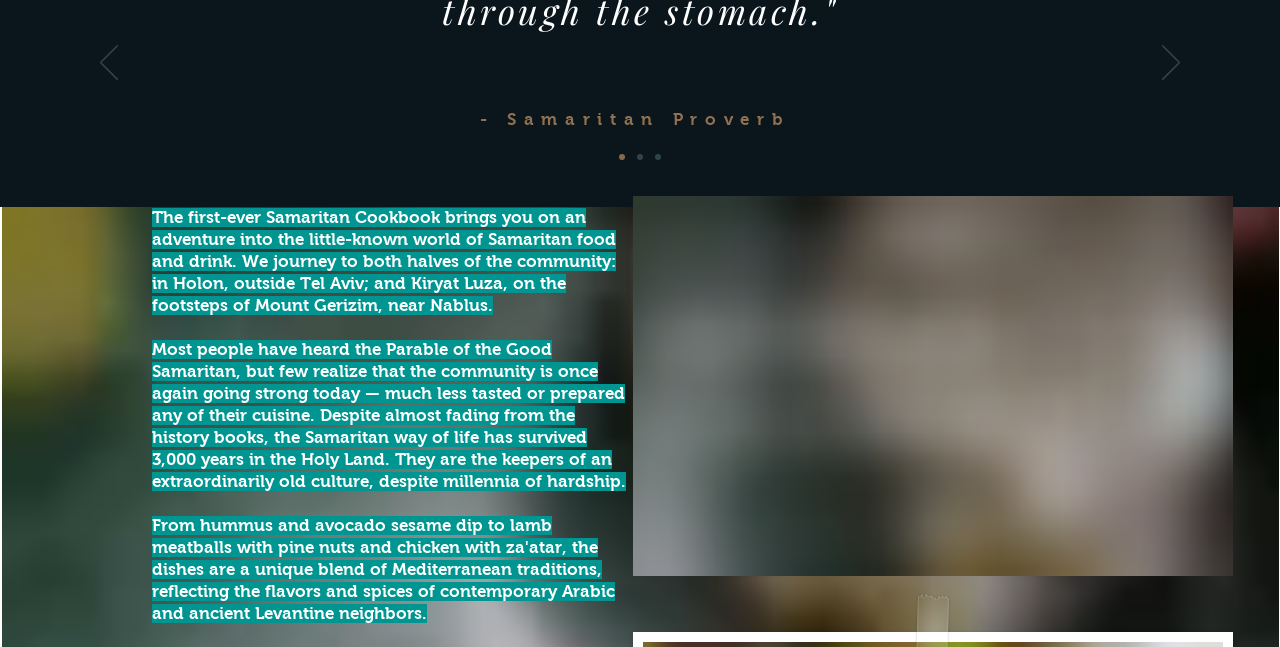From the element description Samaritan Cookbook, predict the bounding box coordinates of the UI element. The coordinates must be specified in the format (top-left x, top-left y, bottom-right x, bottom-right y) and should be within the 0 to 1 range.

[0.208, 0.321, 0.344, 0.351]